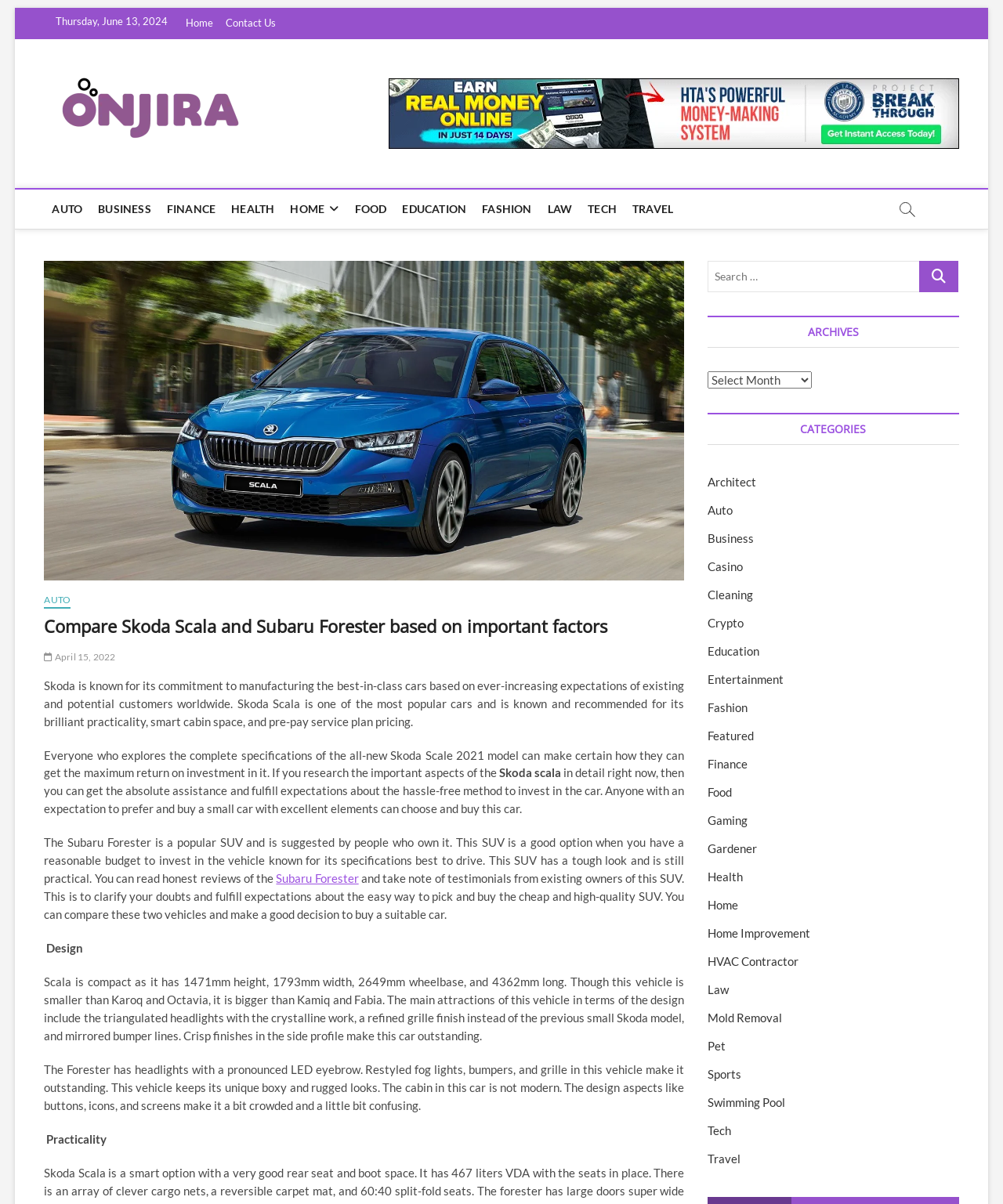What is the name of the SUV mentioned in the article?
Please provide a comprehensive and detailed answer to the question.

I found the name of the SUV by looking at the link element with the text 'Subaru Forester' which has a bounding box coordinate of [0.275, 0.724, 0.358, 0.735].